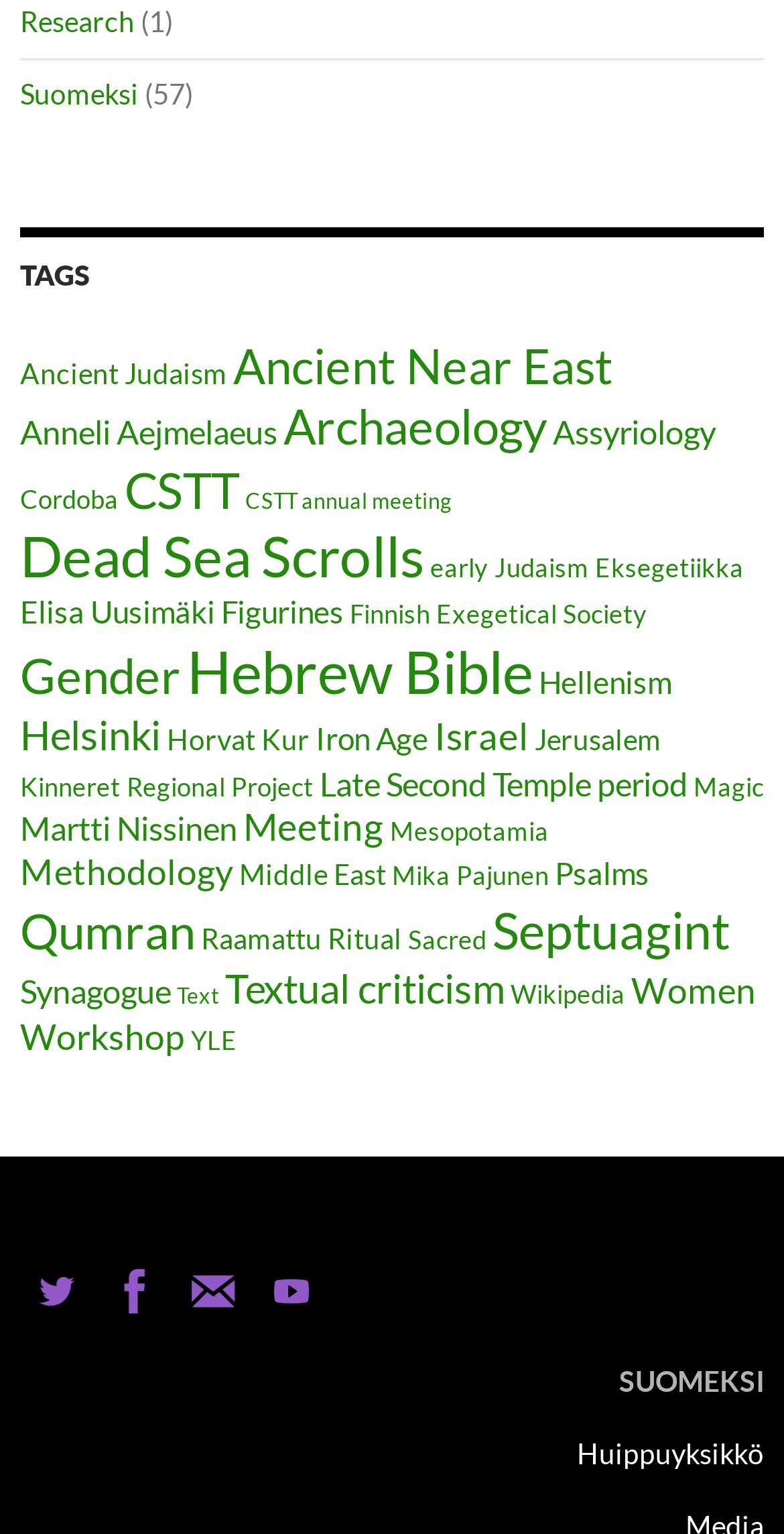Please indicate the bounding box coordinates for the clickable area to complete the following task: "Visit the CSTT Twitter page". The coordinates should be specified as four float numbers between 0 and 1, i.e., [left, top, right, bottom].

[0.026, 0.829, 0.118, 0.851]